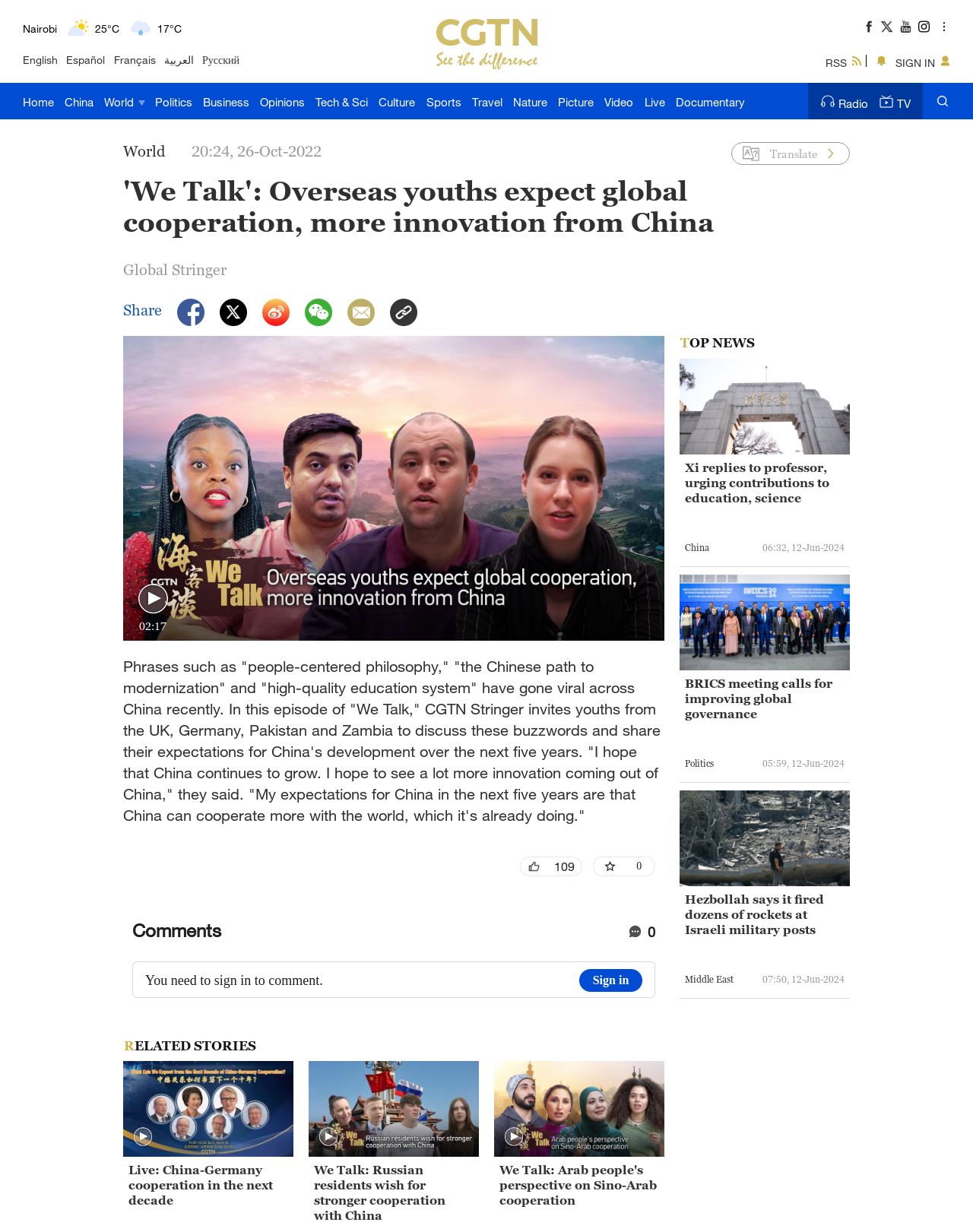Can you identify the bounding box coordinates of the clickable region needed to carry out this instruction: 'Switch to English'? The coordinates should be four float numbers within the range of 0 to 1, stated as [left, top, right, bottom].

[0.023, 0.043, 0.059, 0.055]